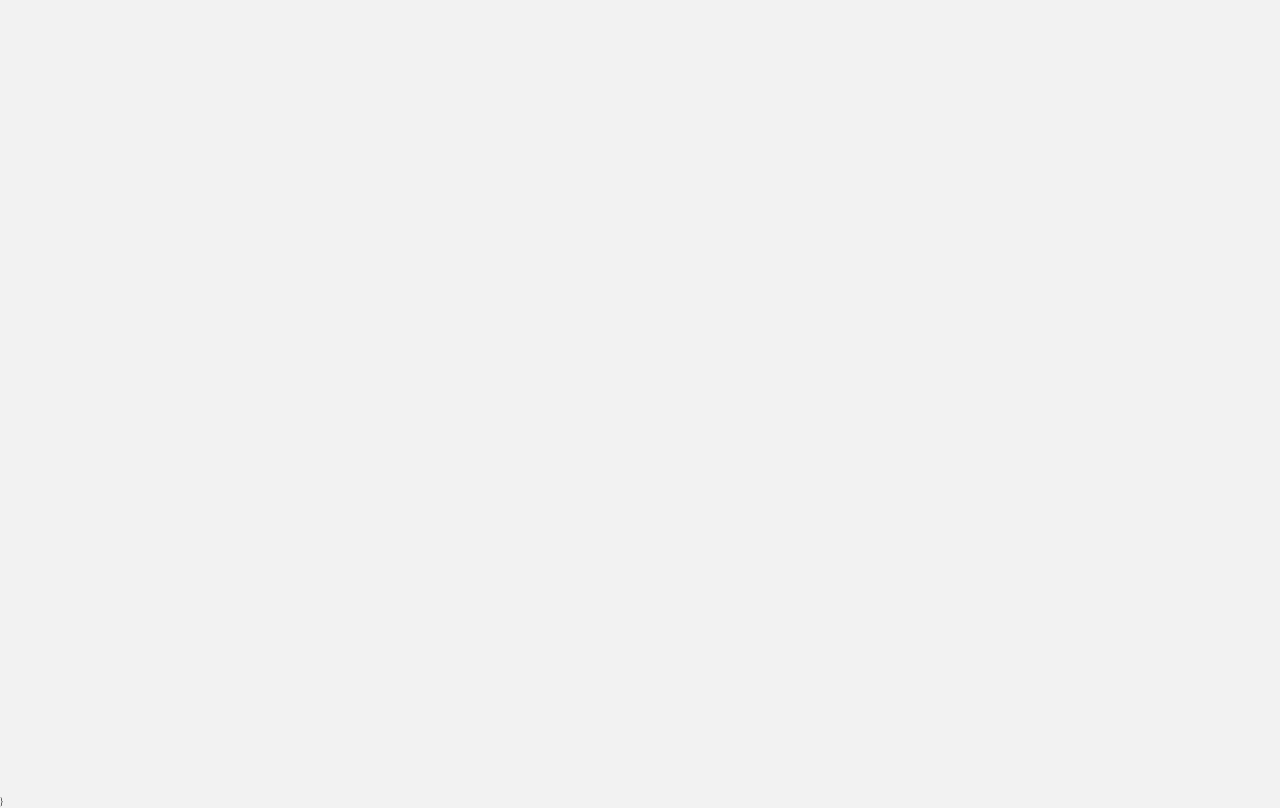What is the phone number of the chambers?
Kindly answer the question with as much detail as you can.

The phone number of the chambers can be found in the contact section, which is located on the right side of the page, below the 'CONTACT' heading.